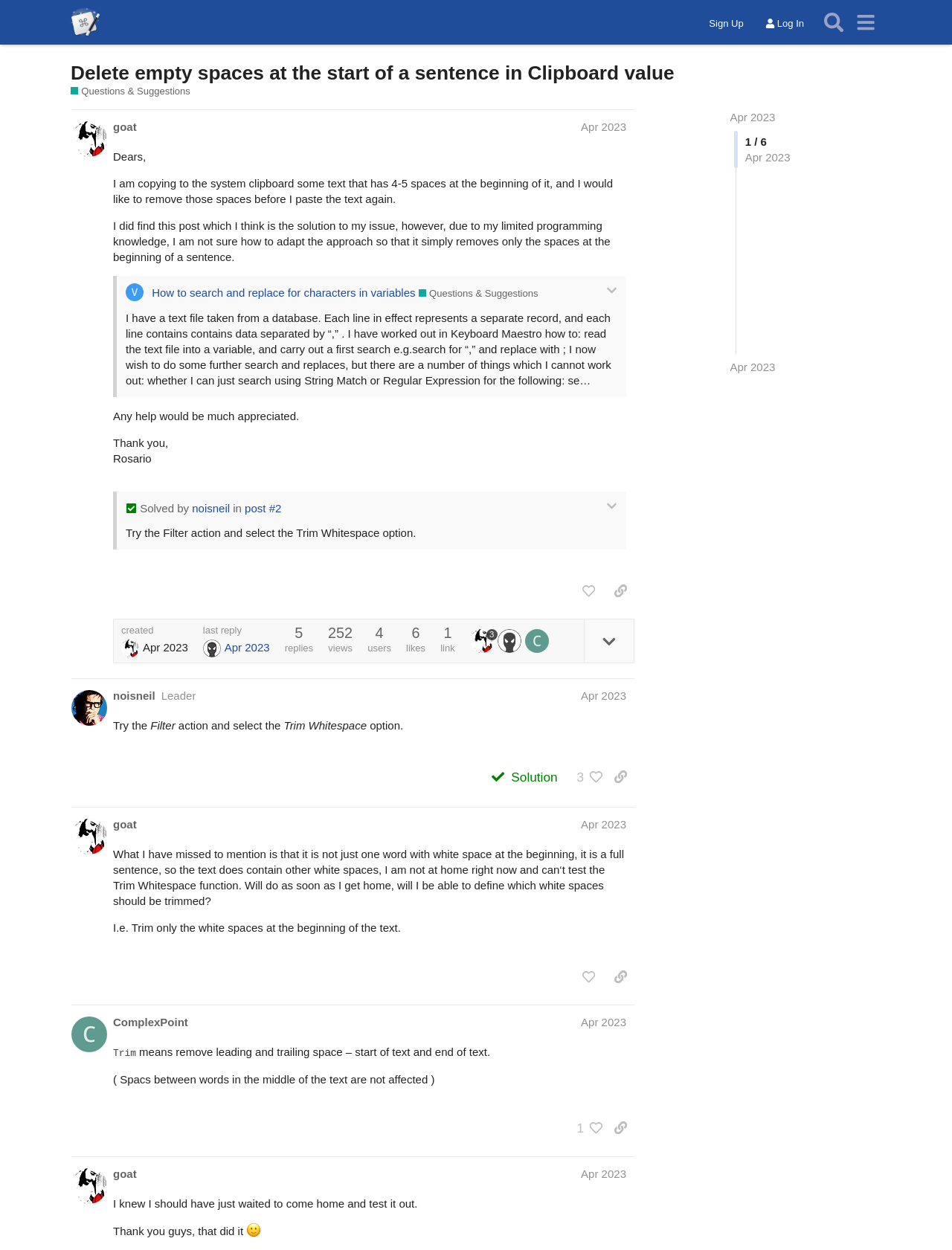Find the bounding box coordinates for the UI element whose description is: "aria-label="Search" title="Search"". The coordinates should be four float numbers between 0 and 1, in the format [left, top, right, bottom].

[0.859, 0.005, 0.892, 0.031]